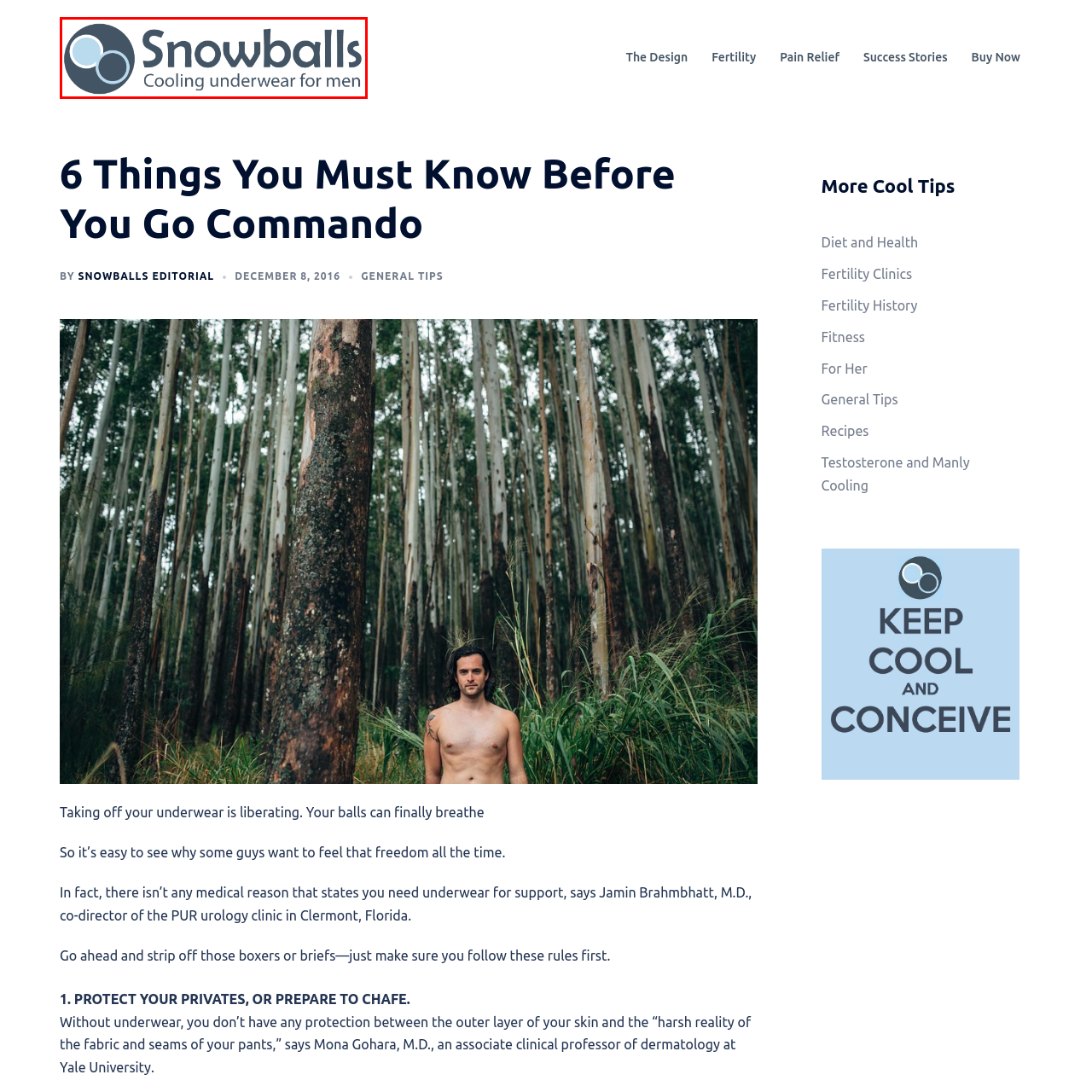Focus on the portion of the image highlighted in red and deliver a detailed explanation for the following question: What is the focus of the product?

The tagline 'Cooling underwear for men' highlights the product's focus on providing a breathable and comfortable experience, especially designed for men's needs. This suggests that the product is focused on catering to the specific needs of men.